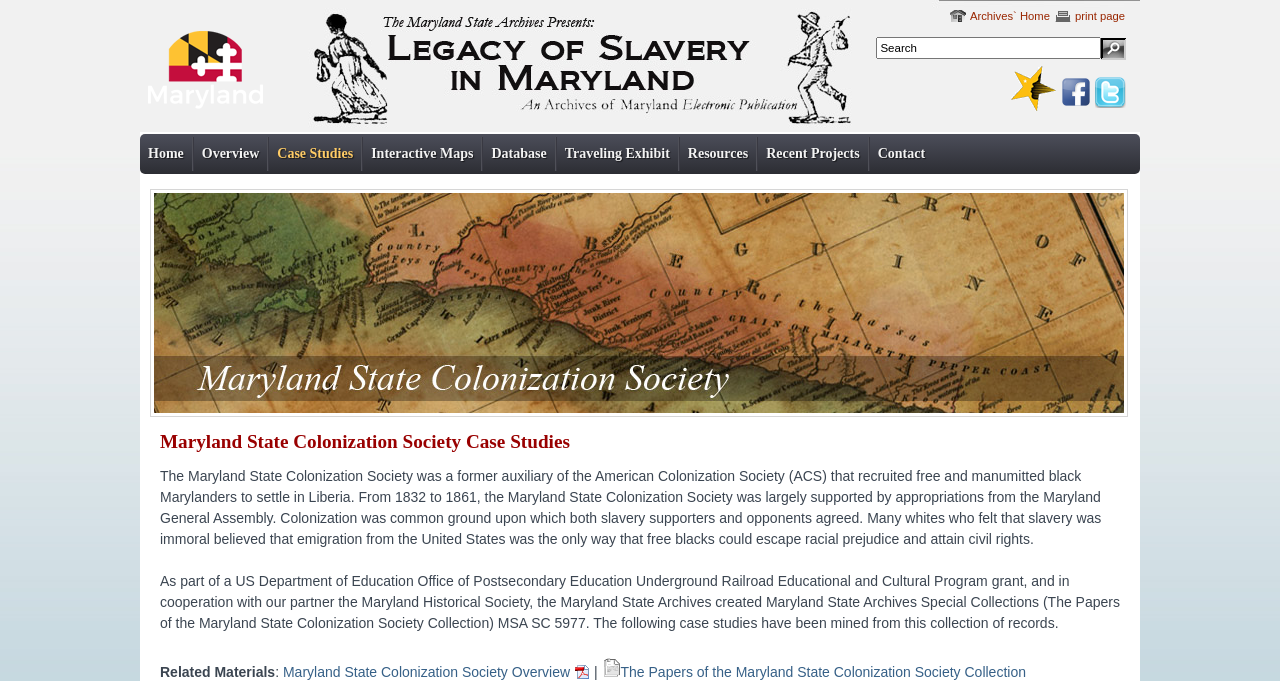Locate the bounding box coordinates of the clickable element to fulfill the following instruction: "Go to the Home page". Provide the coordinates as four float numbers between 0 and 1 in the format [left, top, right, bottom].

[0.109, 0.201, 0.151, 0.251]